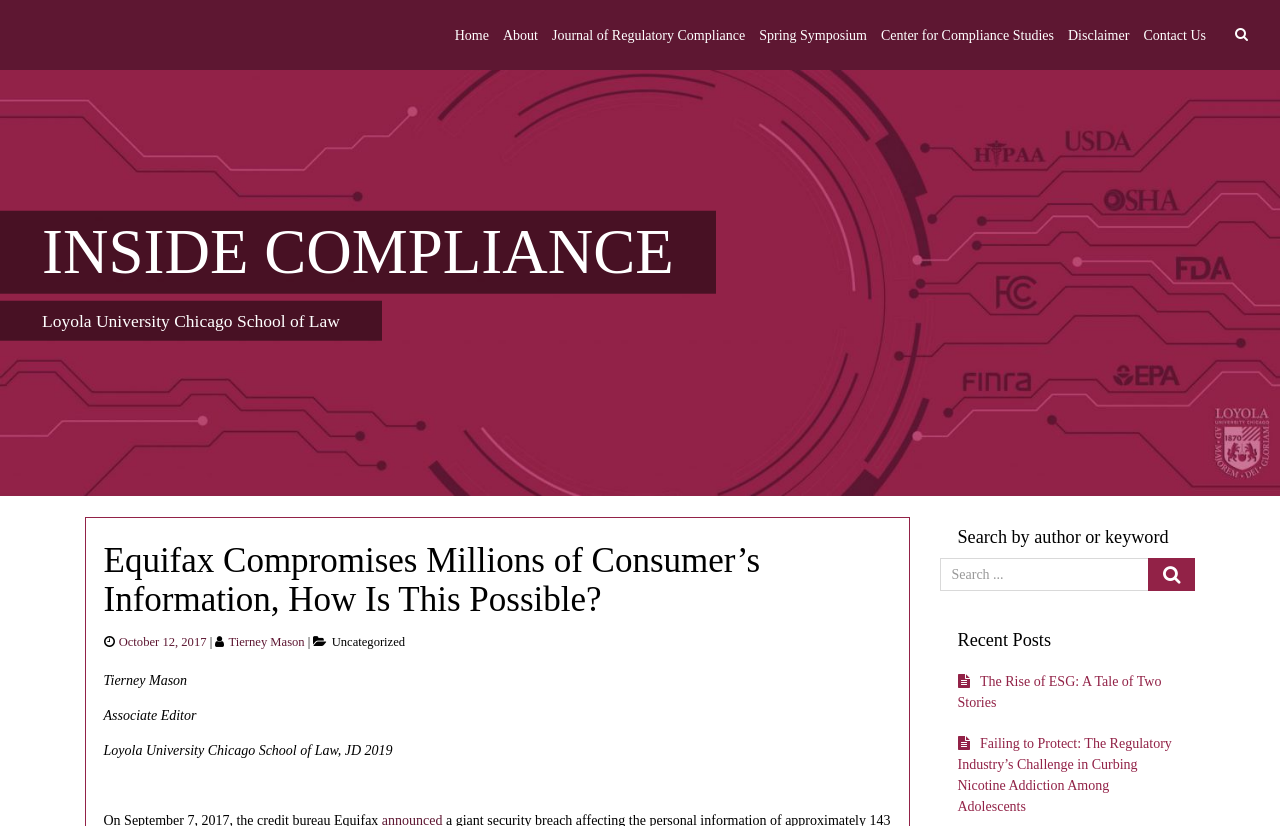Determine the bounding box coordinates of the UI element described below. Use the format (top-left x, top-left y, bottom-right x, bottom-right y) with floating point numbers between 0 and 1: Journal of Regulatory Compliance

[0.431, 0.022, 0.582, 0.062]